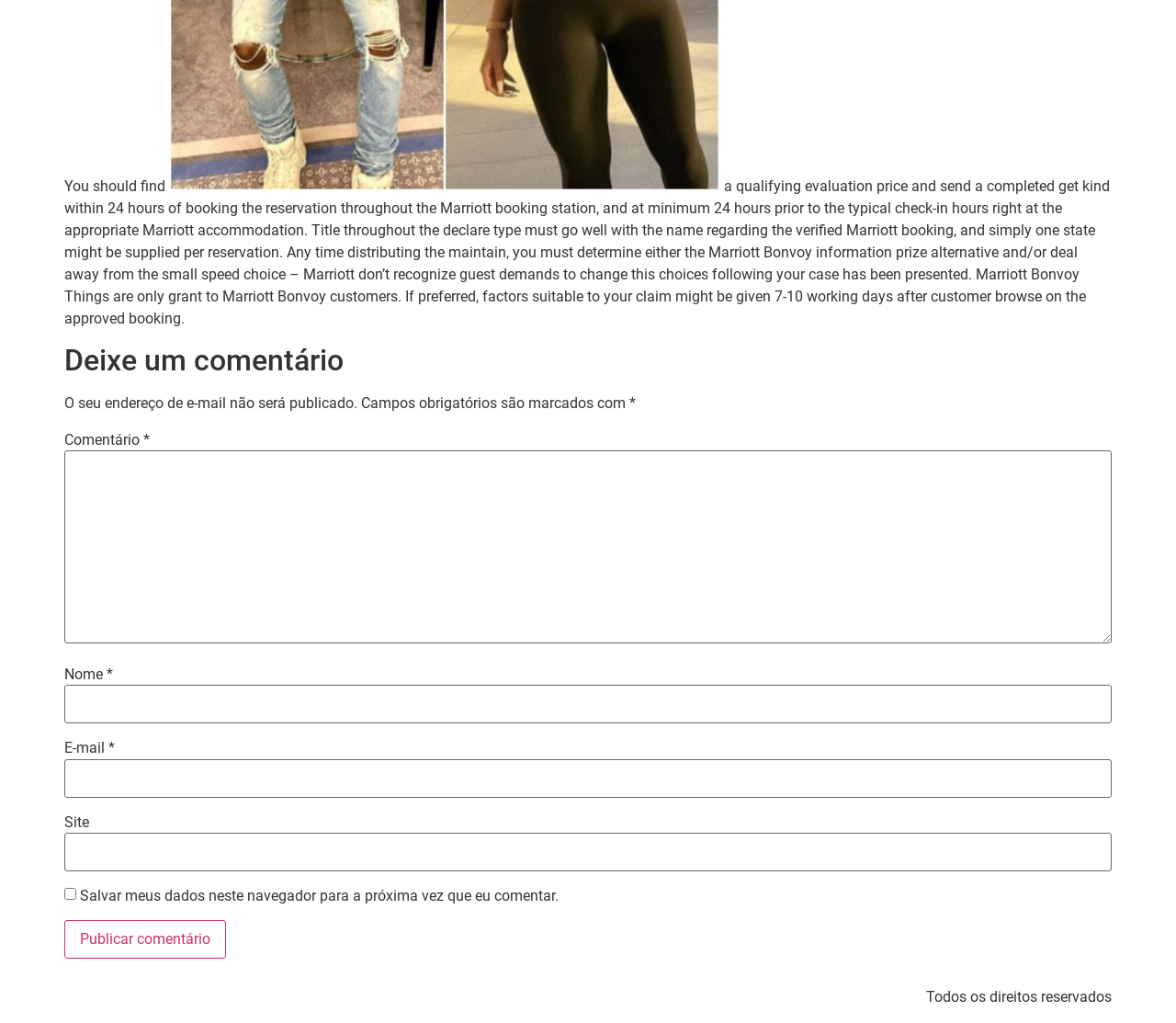Based on the image, provide a detailed and complete answer to the question: 
What is the function of the checkbox?

The checkbox is located below the comment form and is labeled 'Salvar meus dados neste navegador para a próxima vez que eu comentar.' This suggests that checking the box will save the user's data for their next comment.